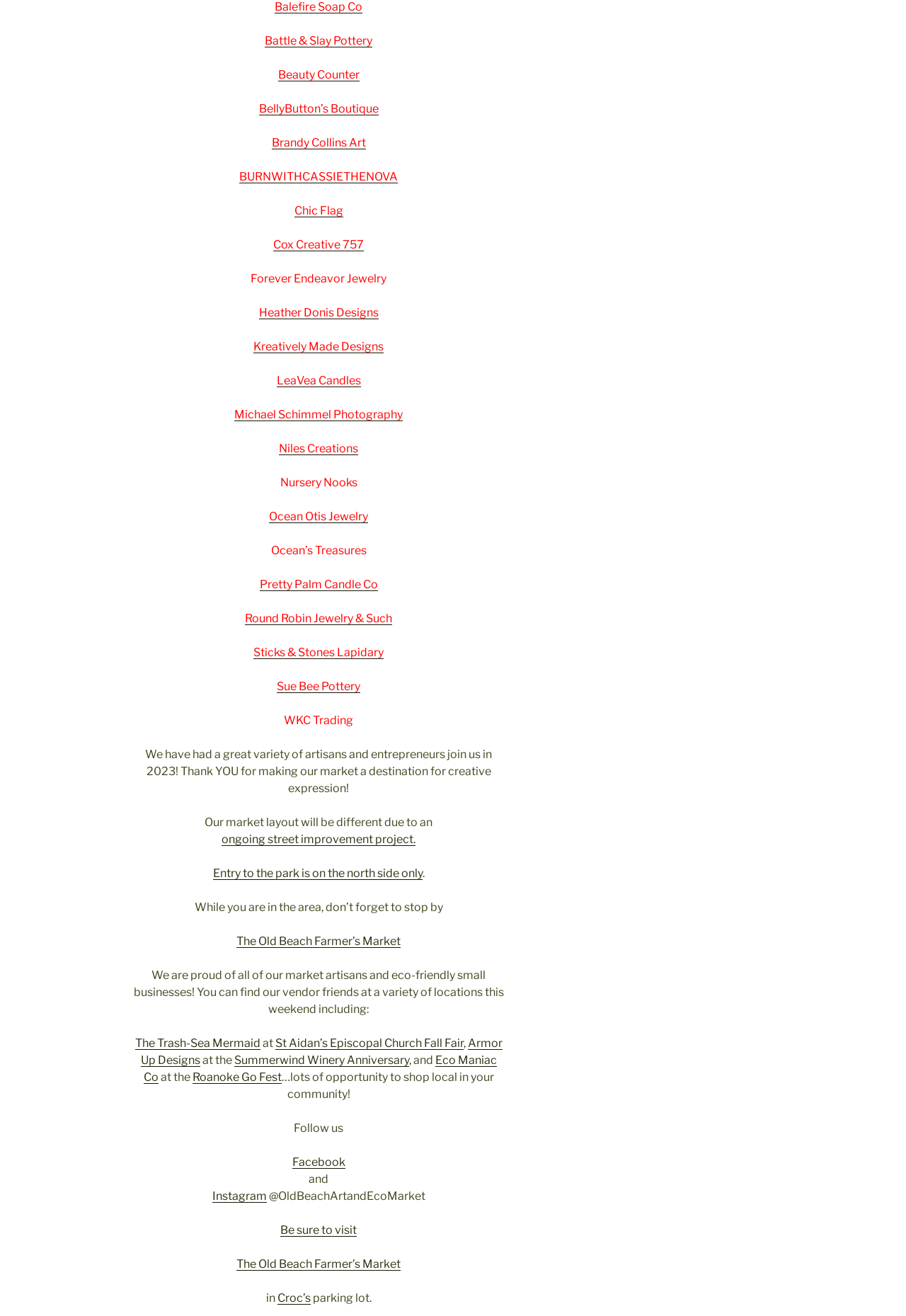Ascertain the bounding box coordinates for the UI element detailed here: "Armor Up Designs". The coordinates should be provided as [left, top, right, bottom] with each value being a float between 0 and 1.

[0.155, 0.787, 0.554, 0.811]